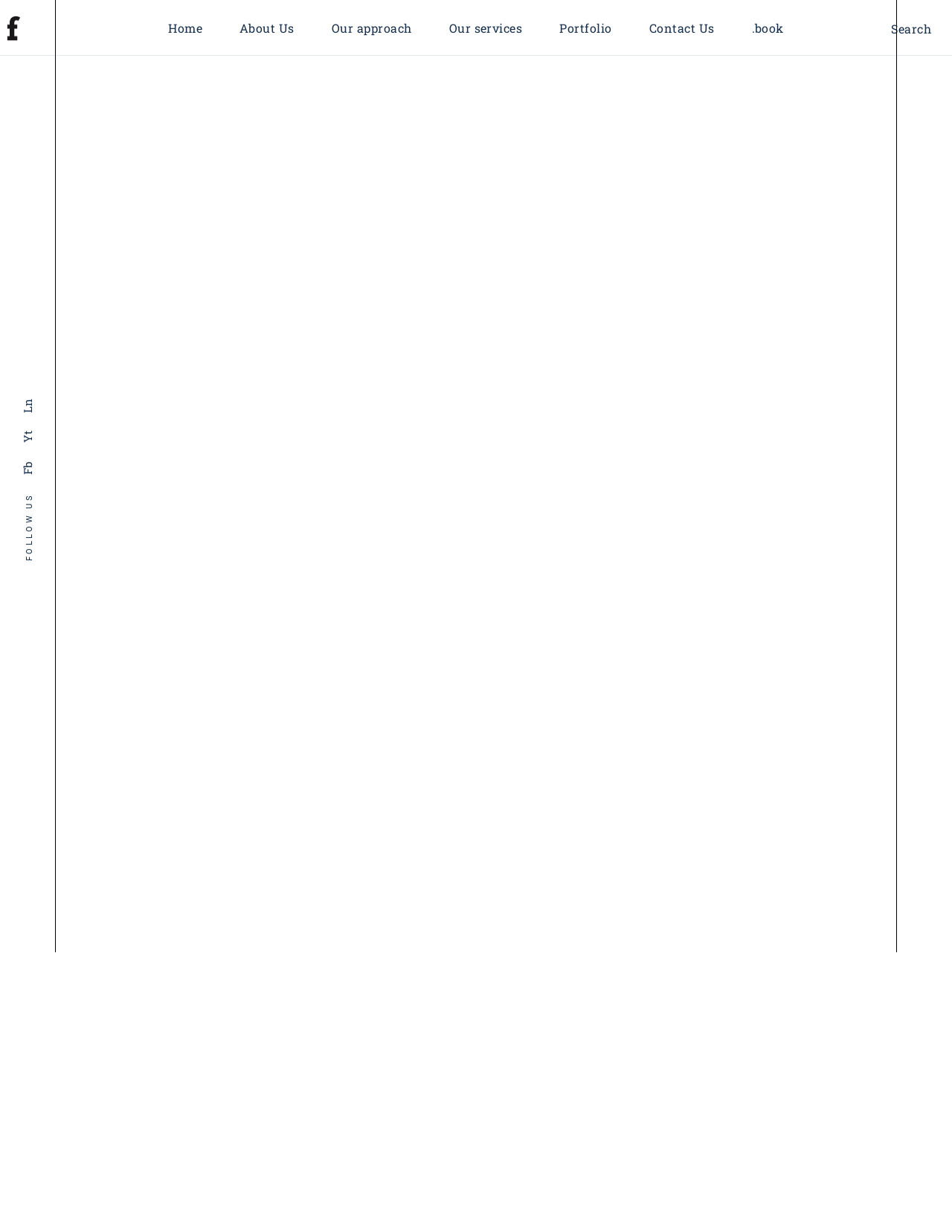Please determine the bounding box coordinates for the UI element described here. Use the format (top-left x, top-left y, bottom-right x, bottom-right y) with values bounded between 0 and 1: Home

[0.157, 0.0, 0.232, 0.045]